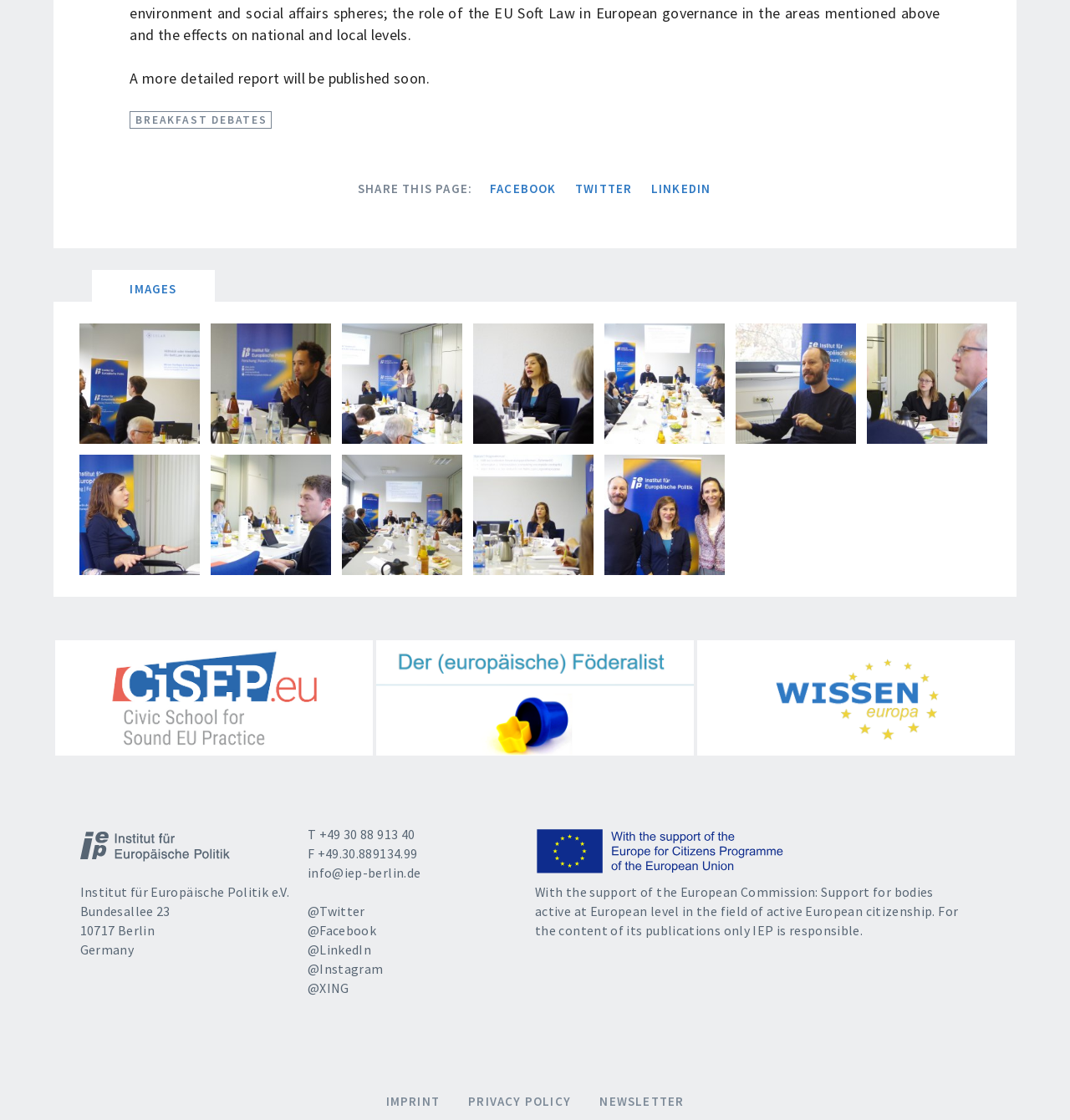Could you locate the bounding box coordinates for the section that should be clicked to accomplish this task: "View full size image".

[0.074, 0.289, 0.187, 0.396]